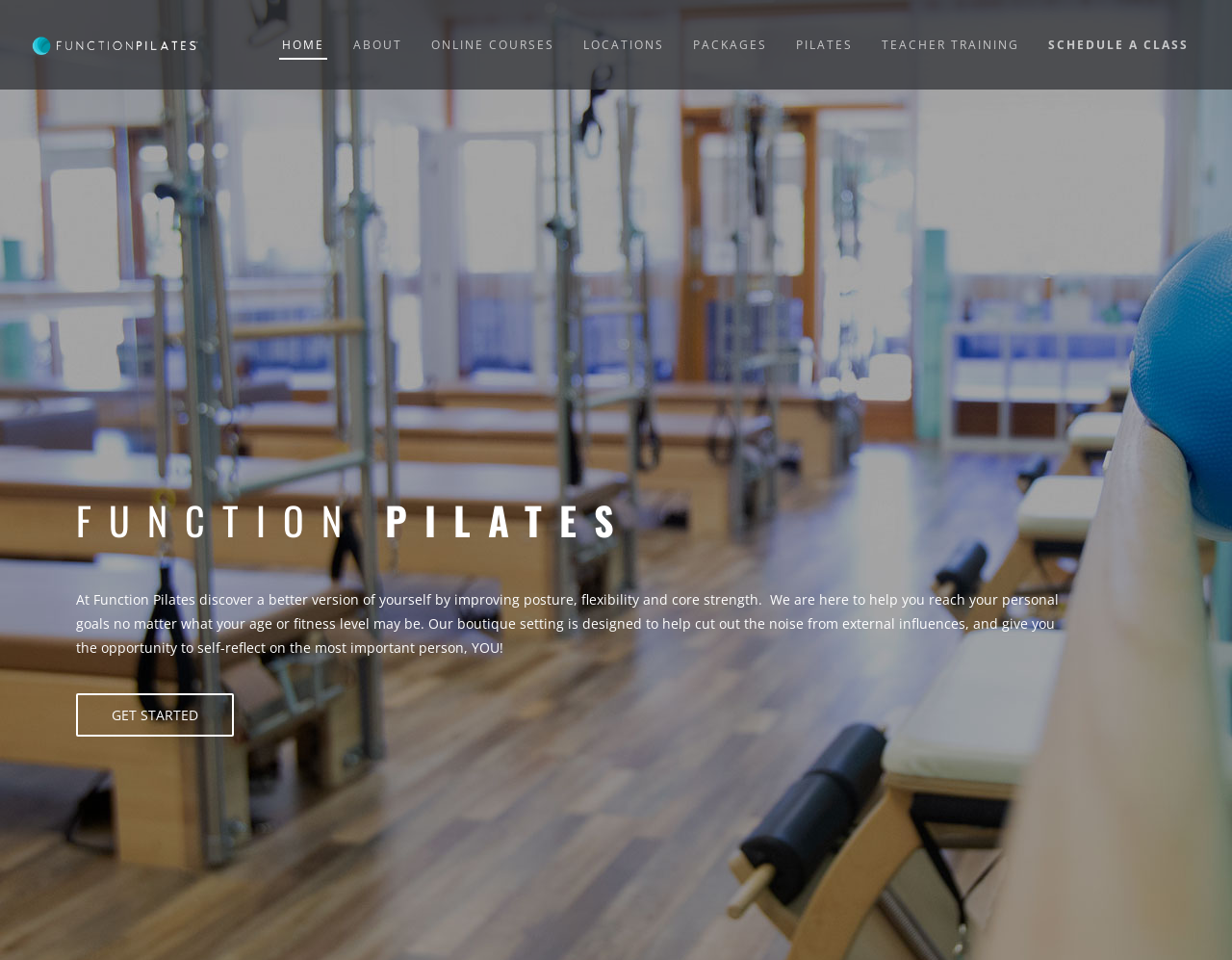Locate and provide the bounding box coordinates for the HTML element that matches this description: "Schedule a Class".

[0.839, 0.0, 0.977, 0.093]